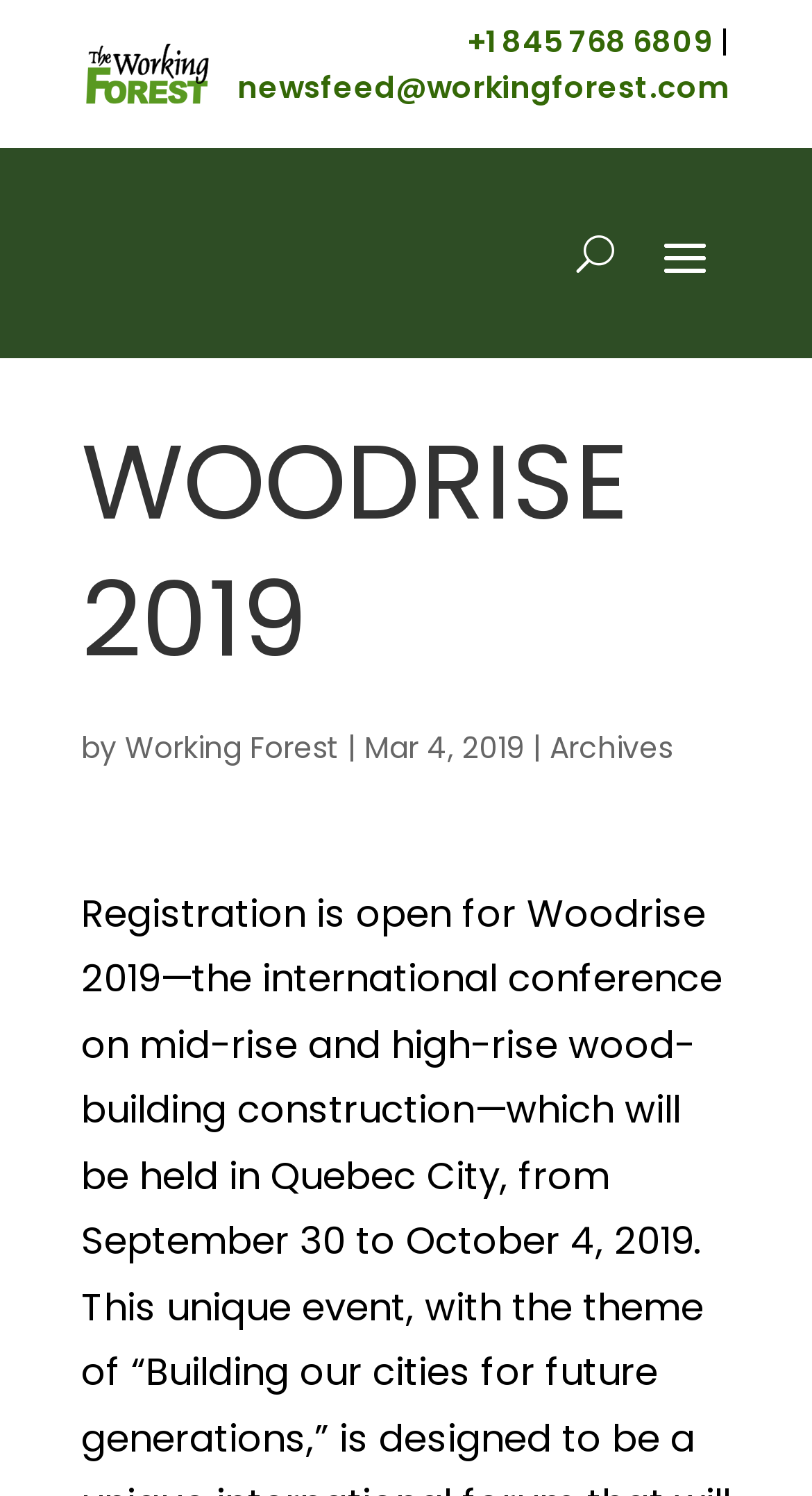Please reply with a single word or brief phrase to the question: 
What is the date mentioned on the webpage?

Mar 4, 2019